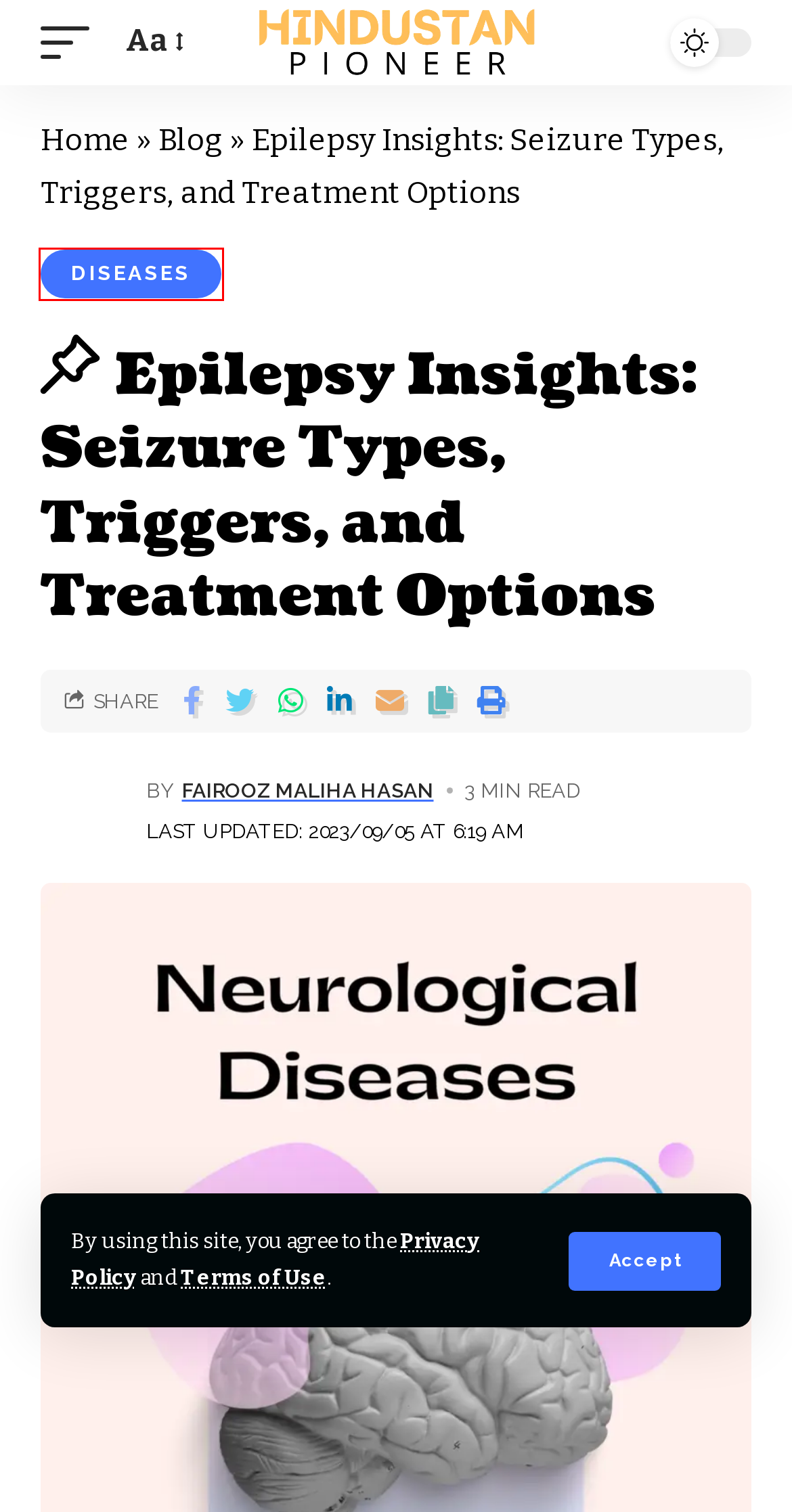A screenshot of a webpage is given with a red bounding box around a UI element. Choose the description that best matches the new webpage shown after clicking the element within the red bounding box. Here are the candidates:
A. Pre-Pregnancy Planning with GoPreg: Creating a Healthy Future - Hindustan Pioneer
B. Blog - Hindustan Pioneer
C. Latest Today News , Trending News in India - Hindustan Pioneer
D. About Us - Hindustan Pioneer
E. Fairooz Maliha Hasan, Author at Hindustan Pioneer
F. diseases Archives - Hindustan Pioneer
G. Privacy Policy - Hindustan Pioneer
H. China capable of building the world's largest particle collider: CERN president - Hindustan Pioneer

F